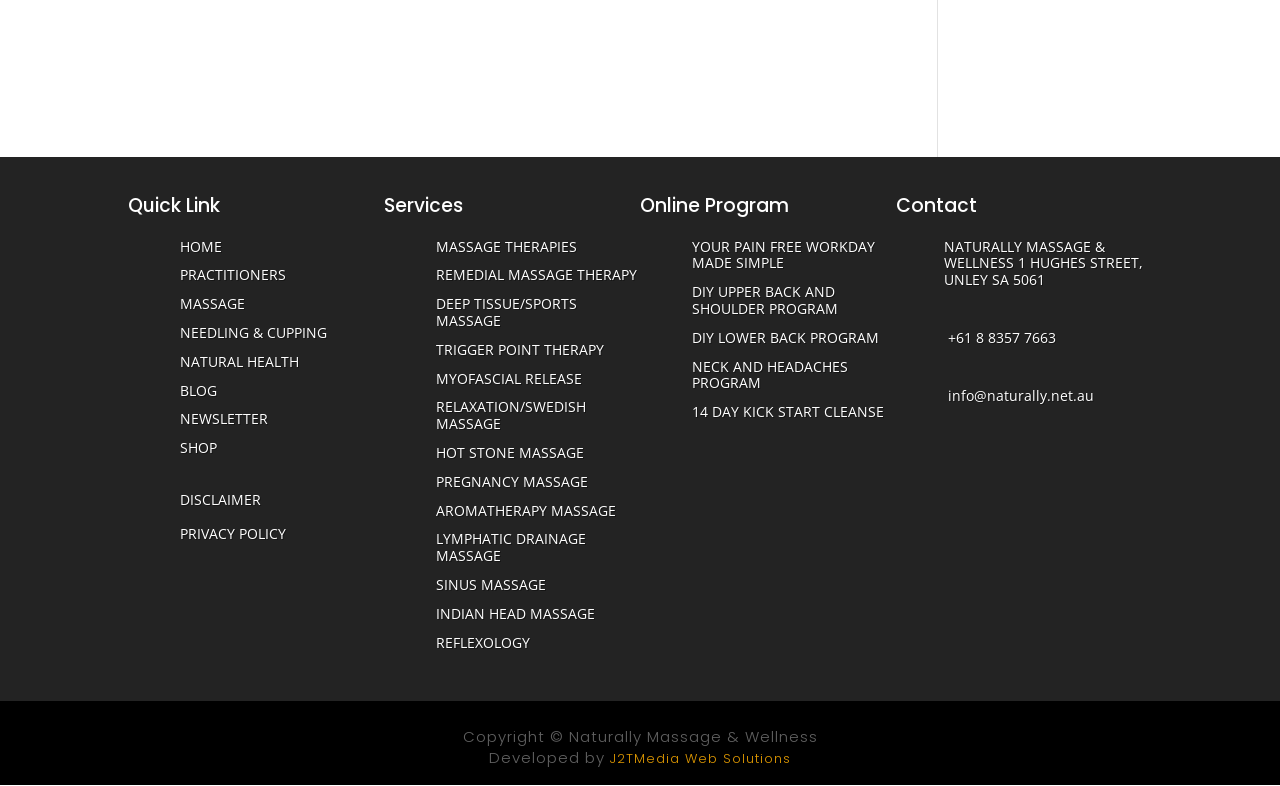Provide your answer in a single word or phrase: 
What is the purpose of the 'Quick Link' section?

To provide quick access to main pages